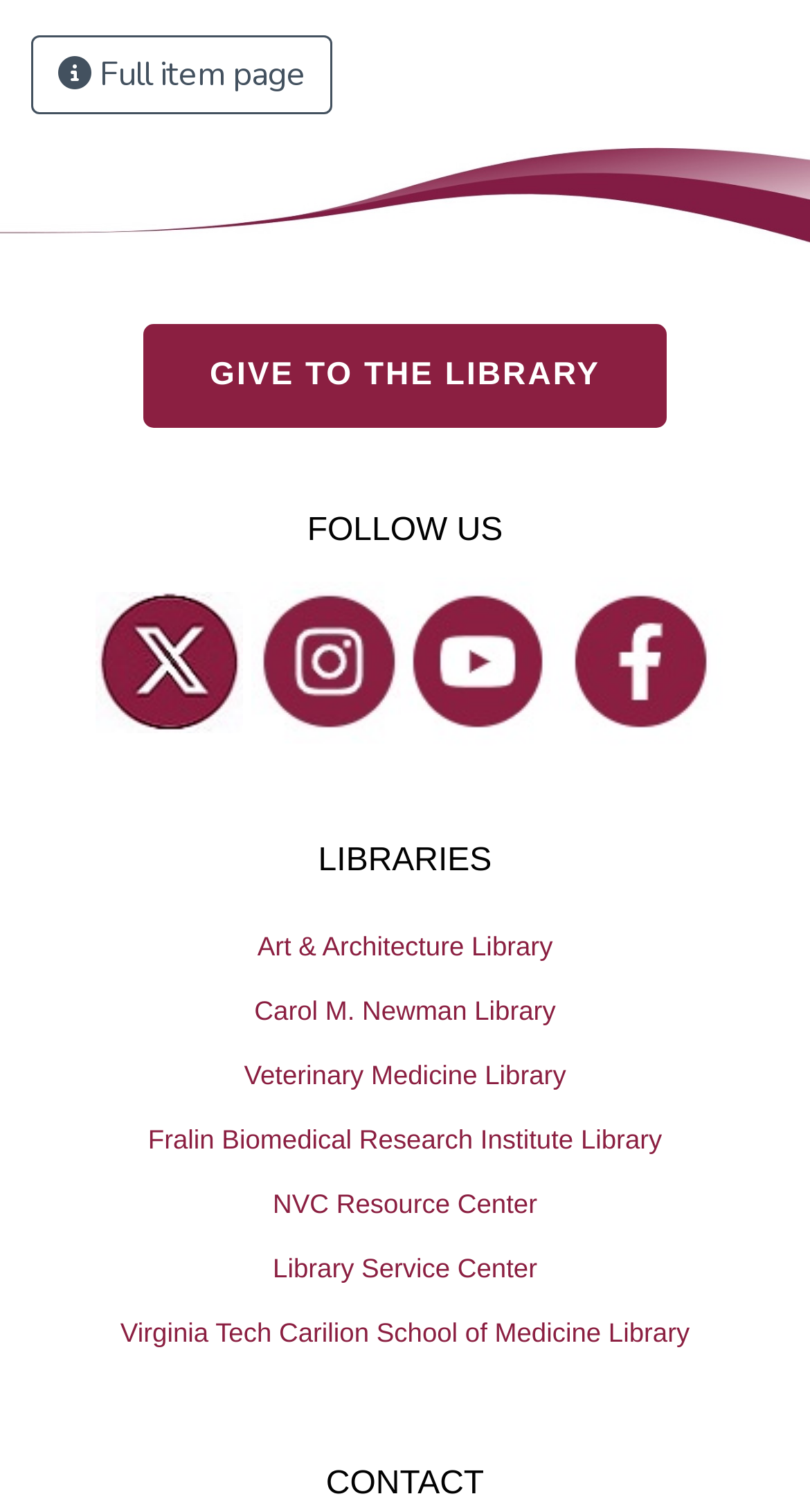Can you find the bounding box coordinates for the element to click on to achieve the instruction: "Click Full item page"?

[0.038, 0.024, 0.41, 0.076]